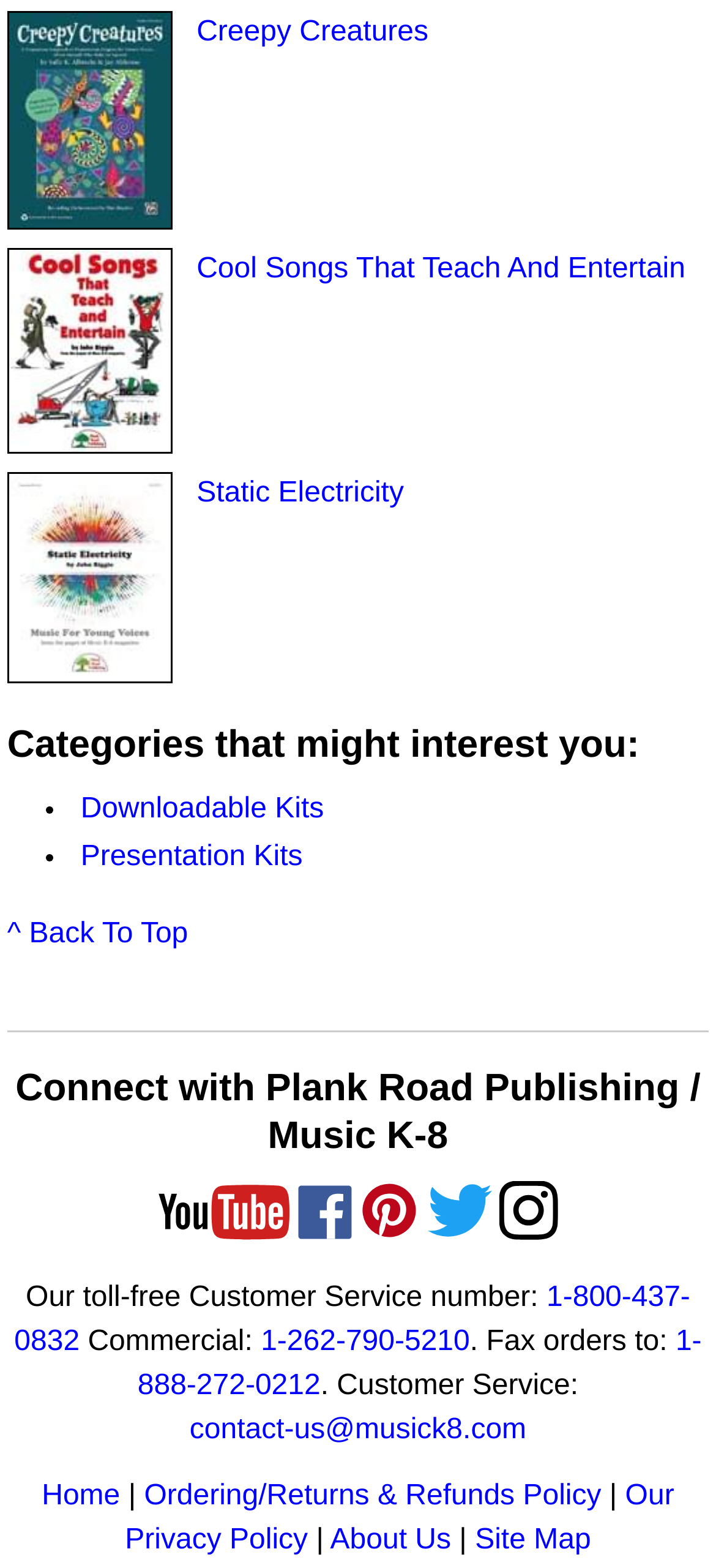Select the bounding box coordinates of the element I need to click to carry out the following instruction: "View the 'Ordering/Returns & Refunds Policy'".

[0.201, 0.944, 0.84, 0.964]